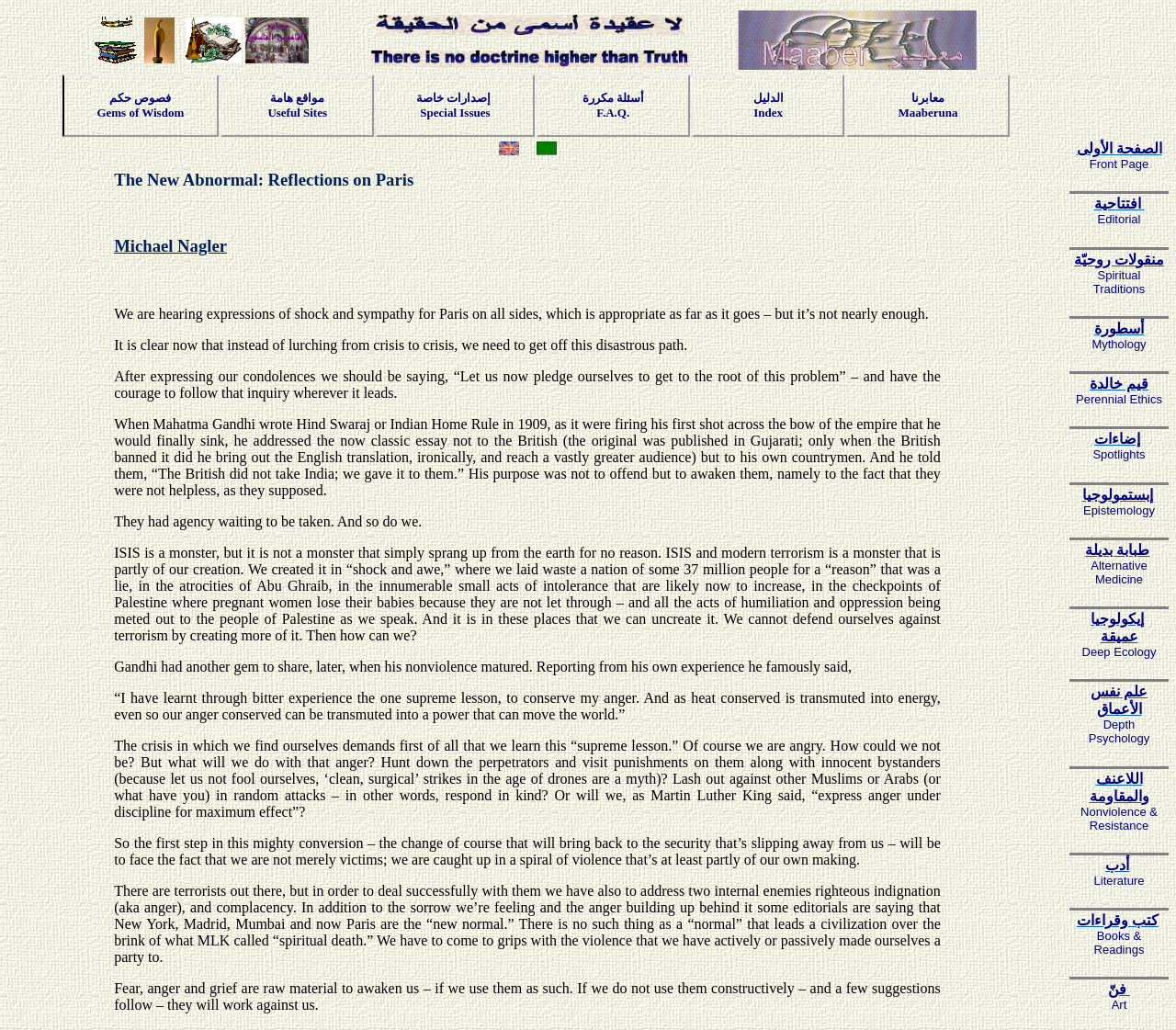What is the title of the article?
Provide a one-word or short-phrase answer based on the image.

The New Abnormal: Reflections on Paris